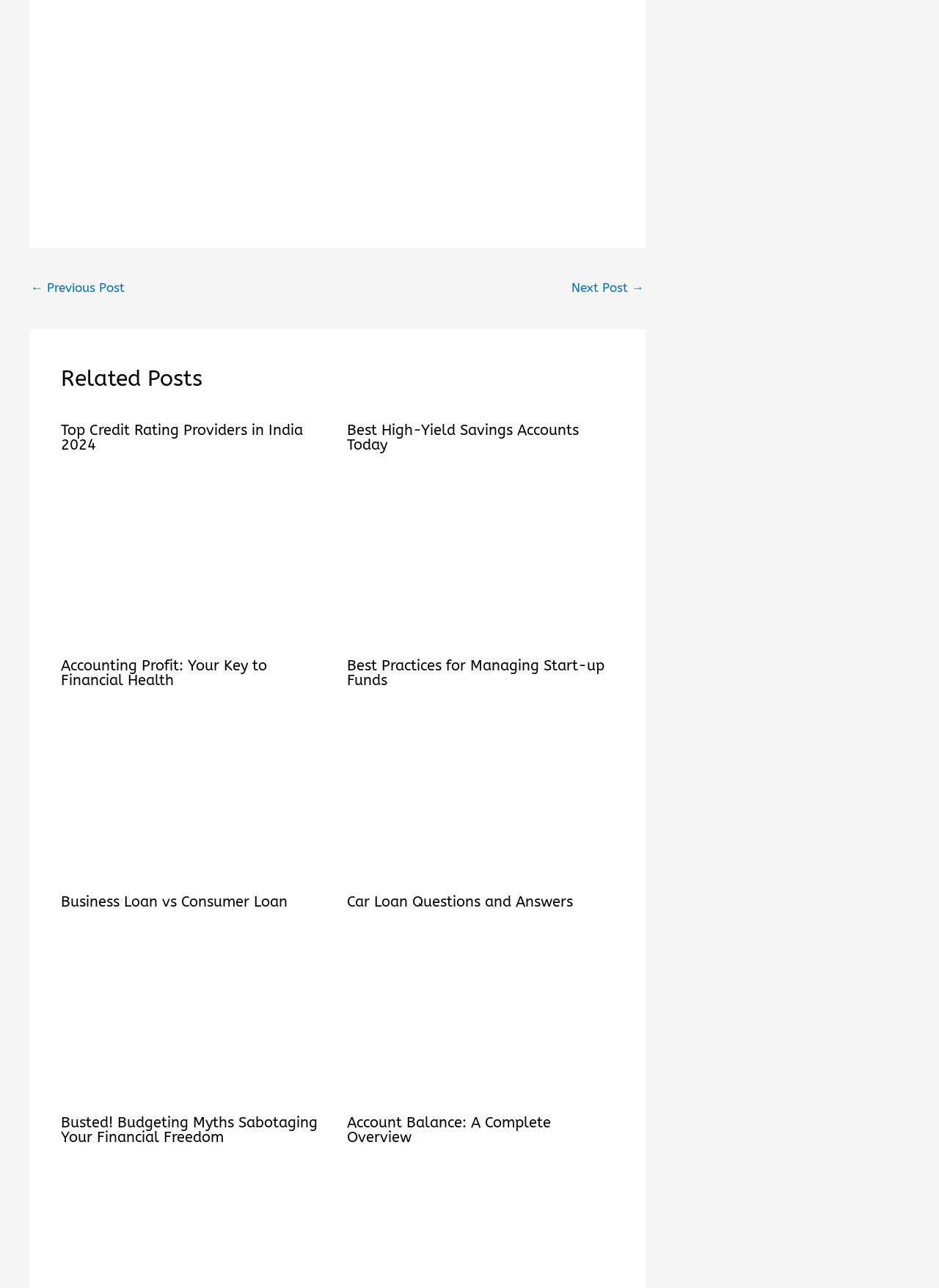Carefully examine the image and provide an in-depth answer to the question: How many related posts are displayed on the webpage?

The webpage displays 8 related posts, each with a heading, a link to read more, and an image. The posts are arranged in two columns, with 4 posts in each column. The bounding box coordinates of the related posts section are [0.064, 0.28, 0.654, 0.307], indicating its position below the 'Post navigation' section.